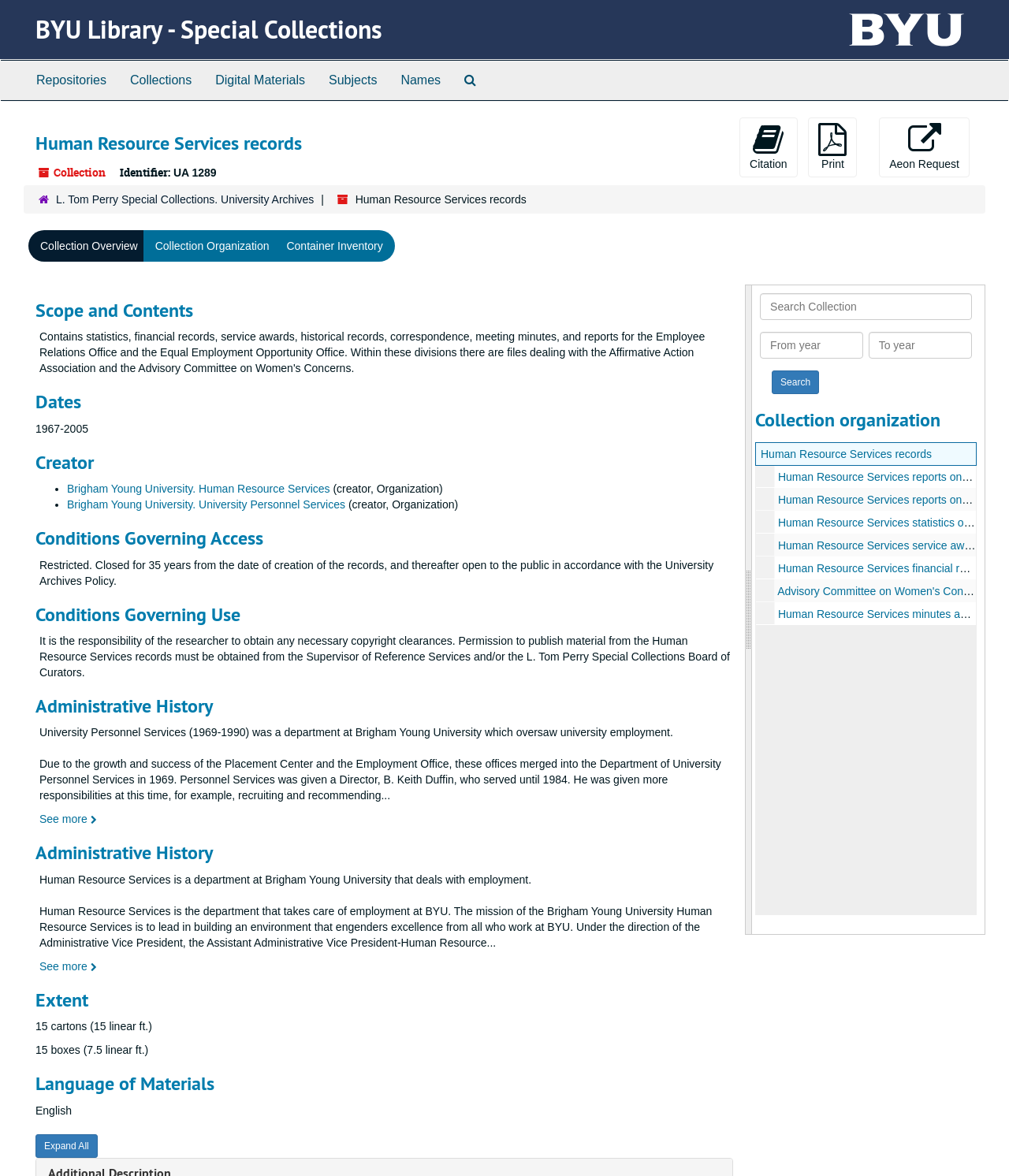Extract the text of the main heading from the webpage.

BYU Library - Special Collections